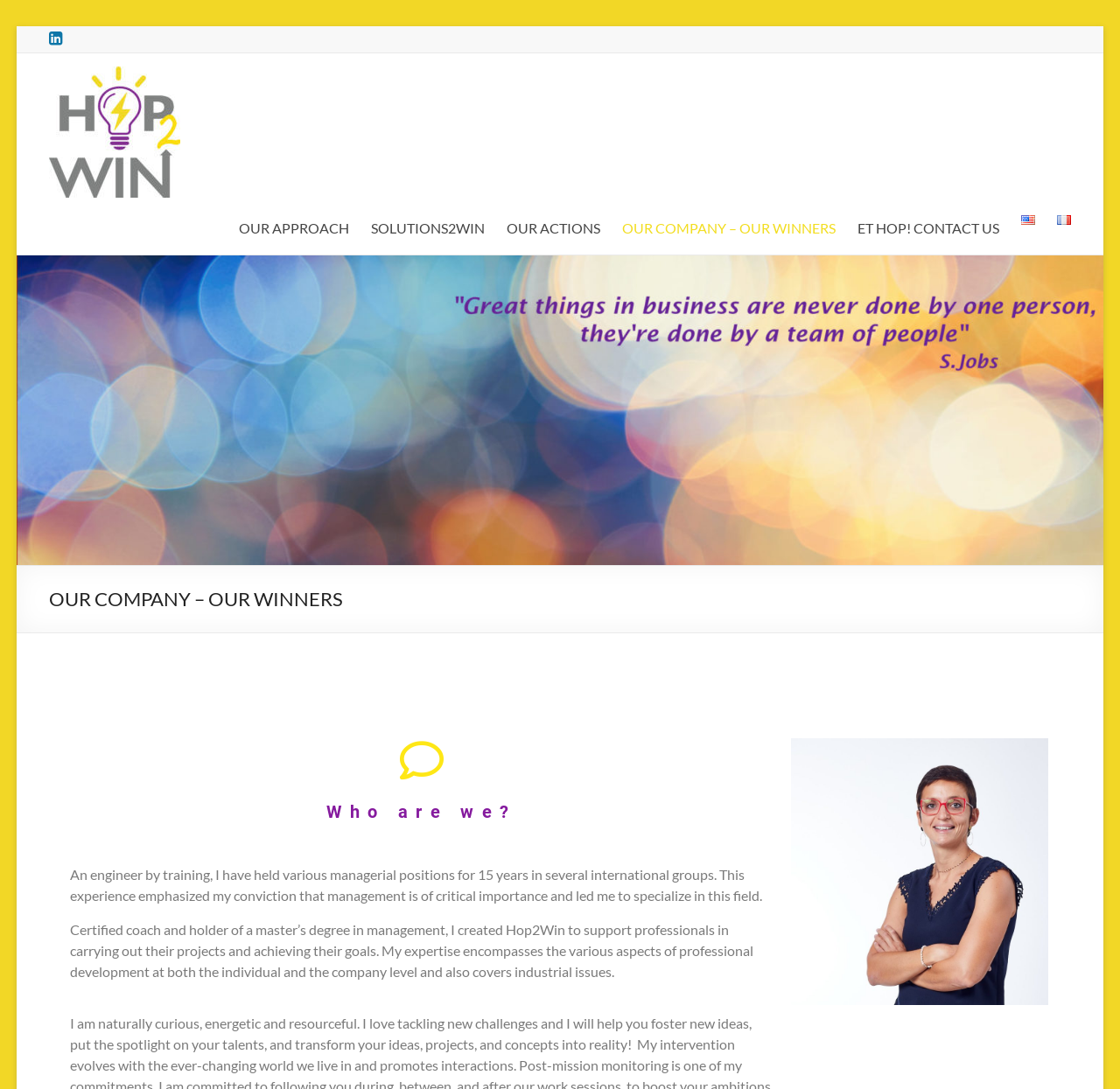Using the provided element description, identify the bounding box coordinates as (top-left x, top-left y, bottom-right x, bottom-right y). Ensure all values are between 0 and 1. Description: ET HOP! CONTACT US

[0.765, 0.198, 0.892, 0.222]